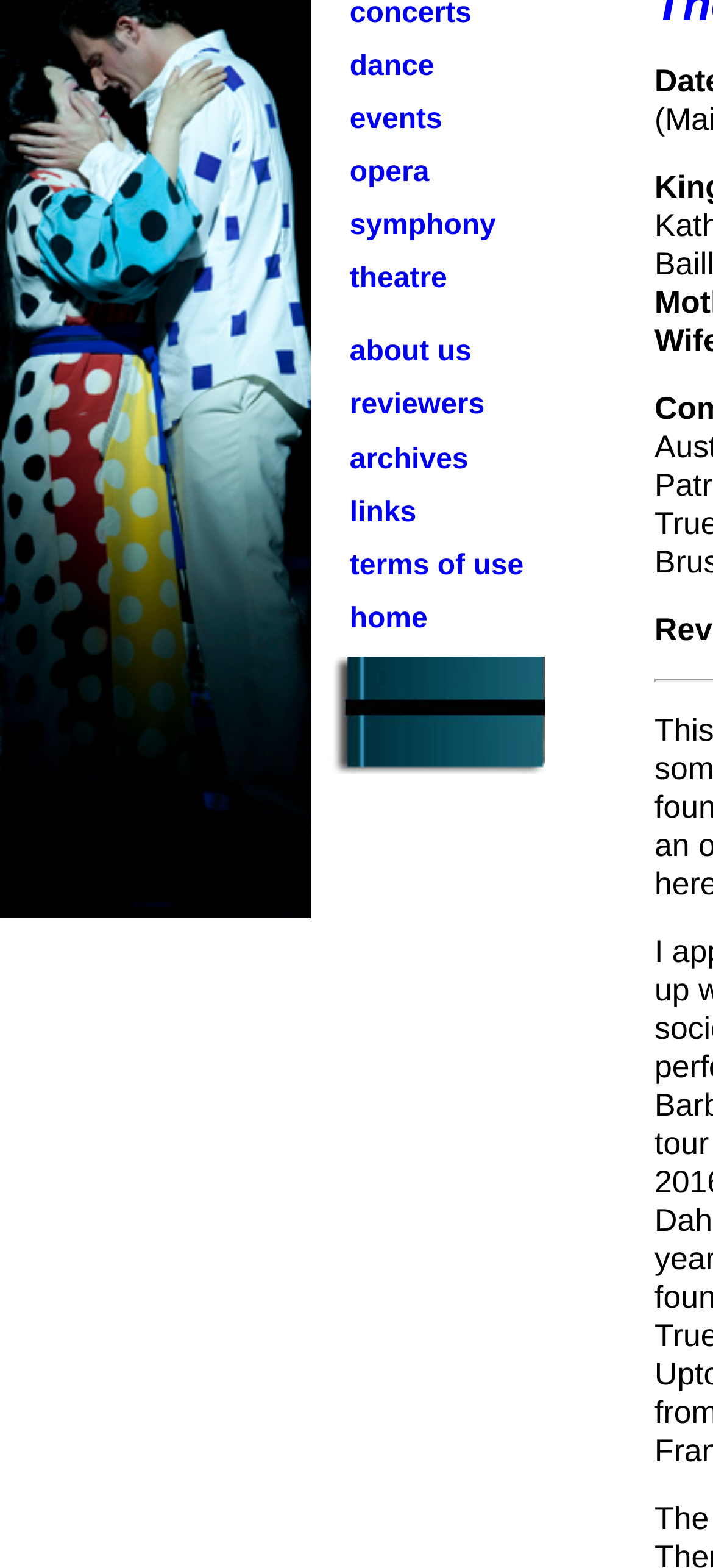Using the webpage screenshot, locate the HTML element that fits the following description and provide its bounding box: "reviewers".

[0.49, 0.248, 0.68, 0.268]